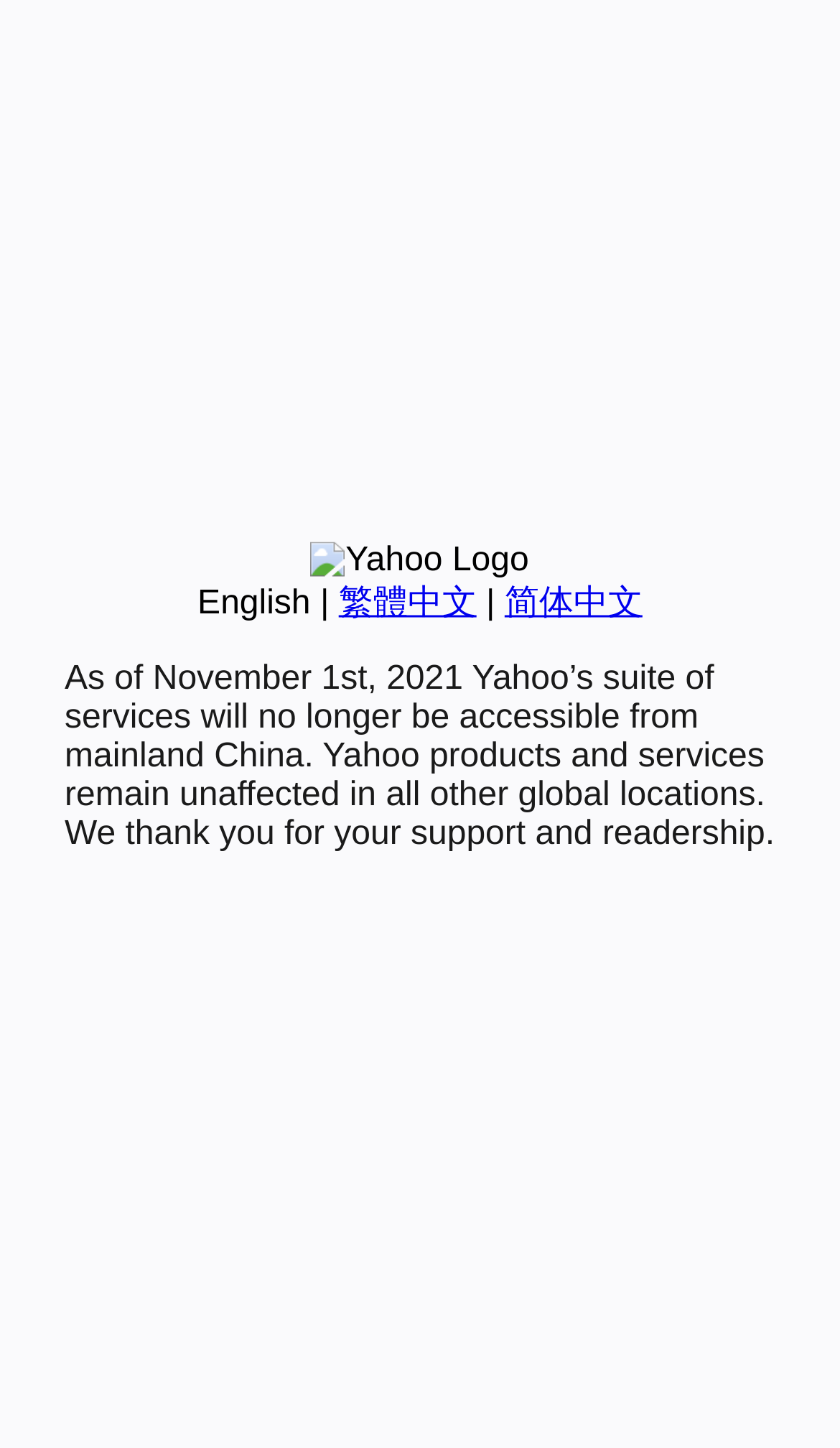Using the provided element description: "English", determine the bounding box coordinates of the corresponding UI element in the screenshot.

[0.235, 0.404, 0.37, 0.429]